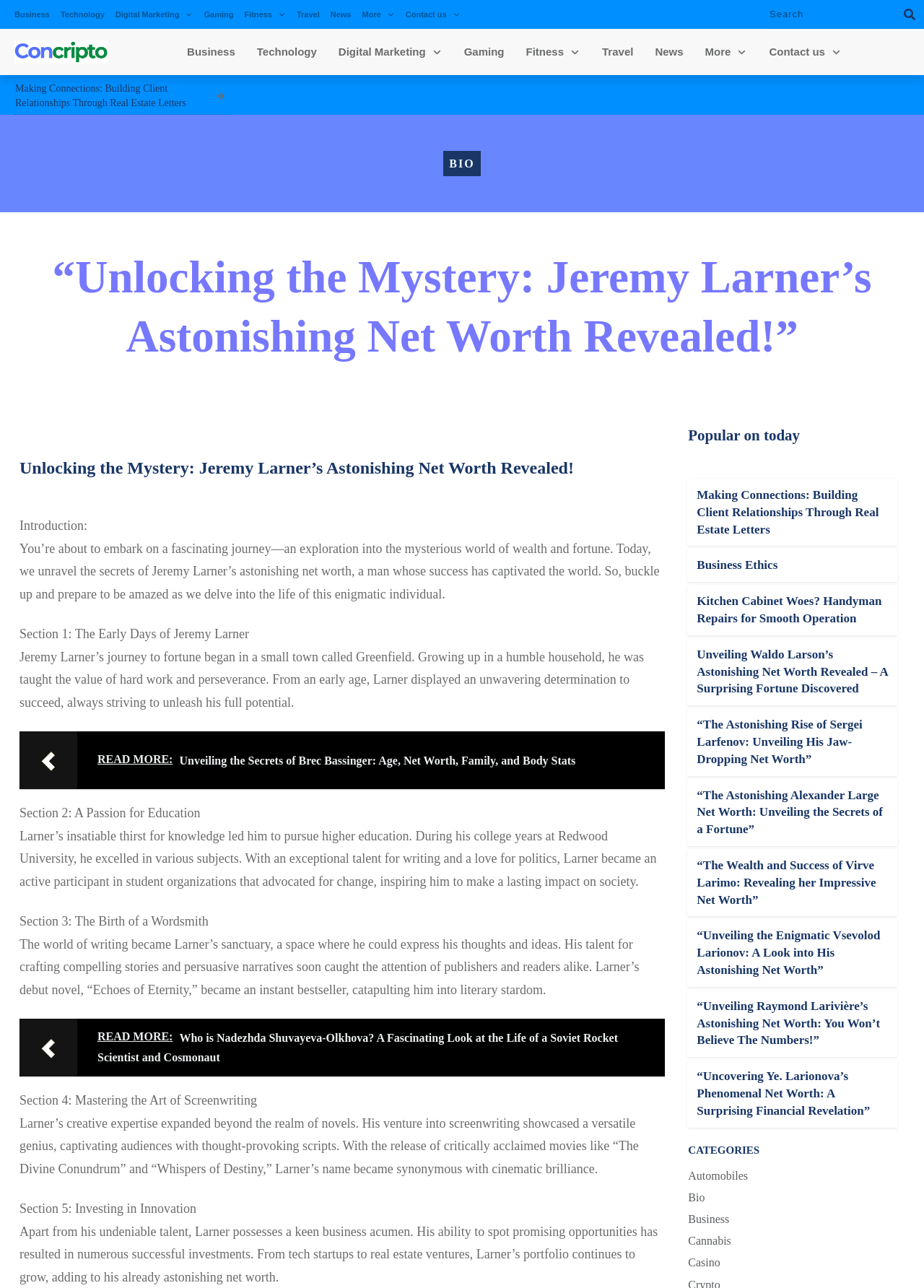Determine the bounding box coordinates of the region that needs to be clicked to achieve the task: "Click on the 'Contact us' link".

[0.439, 0.005, 0.498, 0.017]